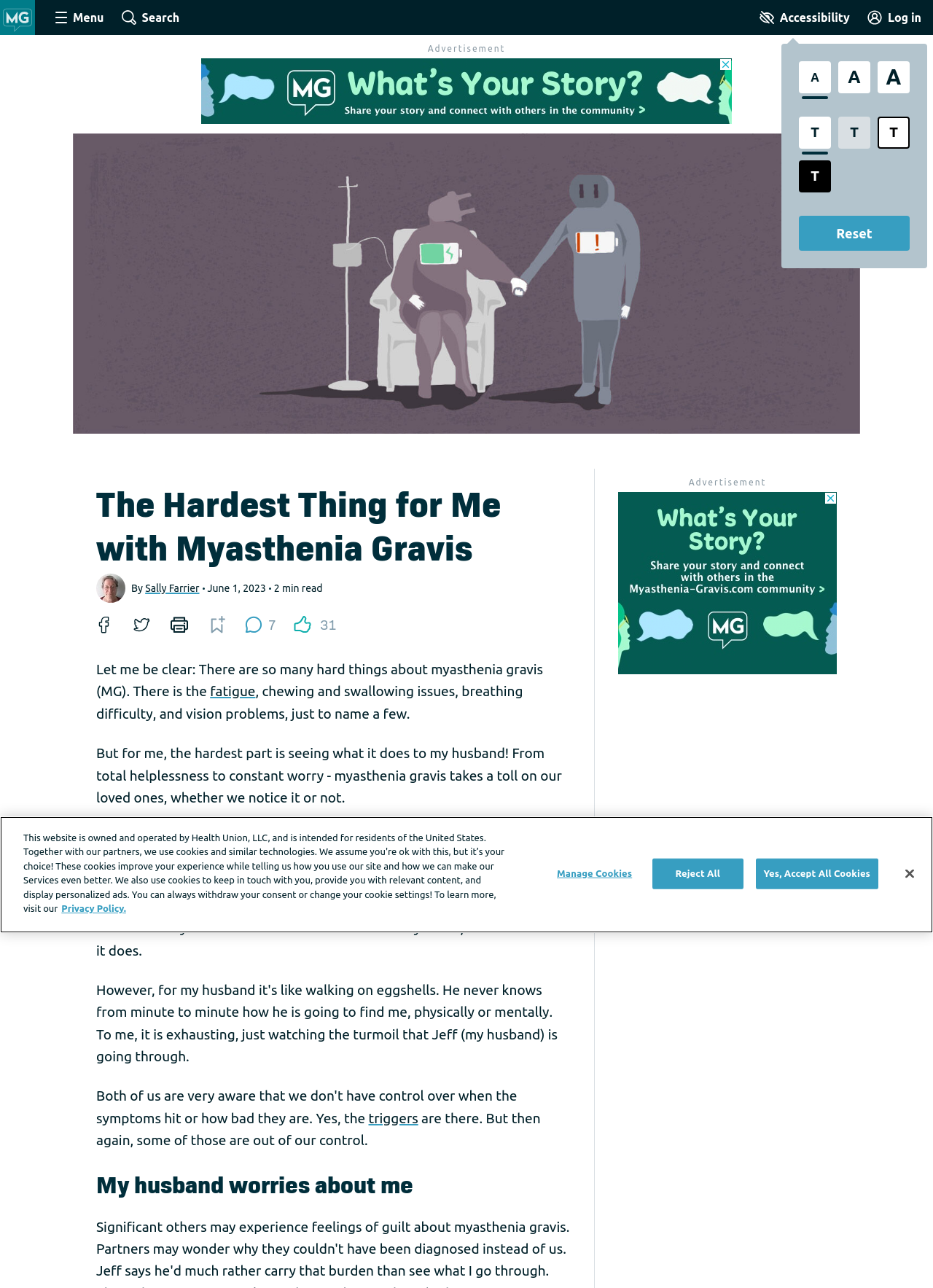Please give the bounding box coordinates of the area that should be clicked to fulfill the following instruction: "Read the article". The coordinates should be in the format of four float numbers from 0 to 1, i.e., [left, top, right, bottom].

[0.103, 0.513, 0.582, 0.543]